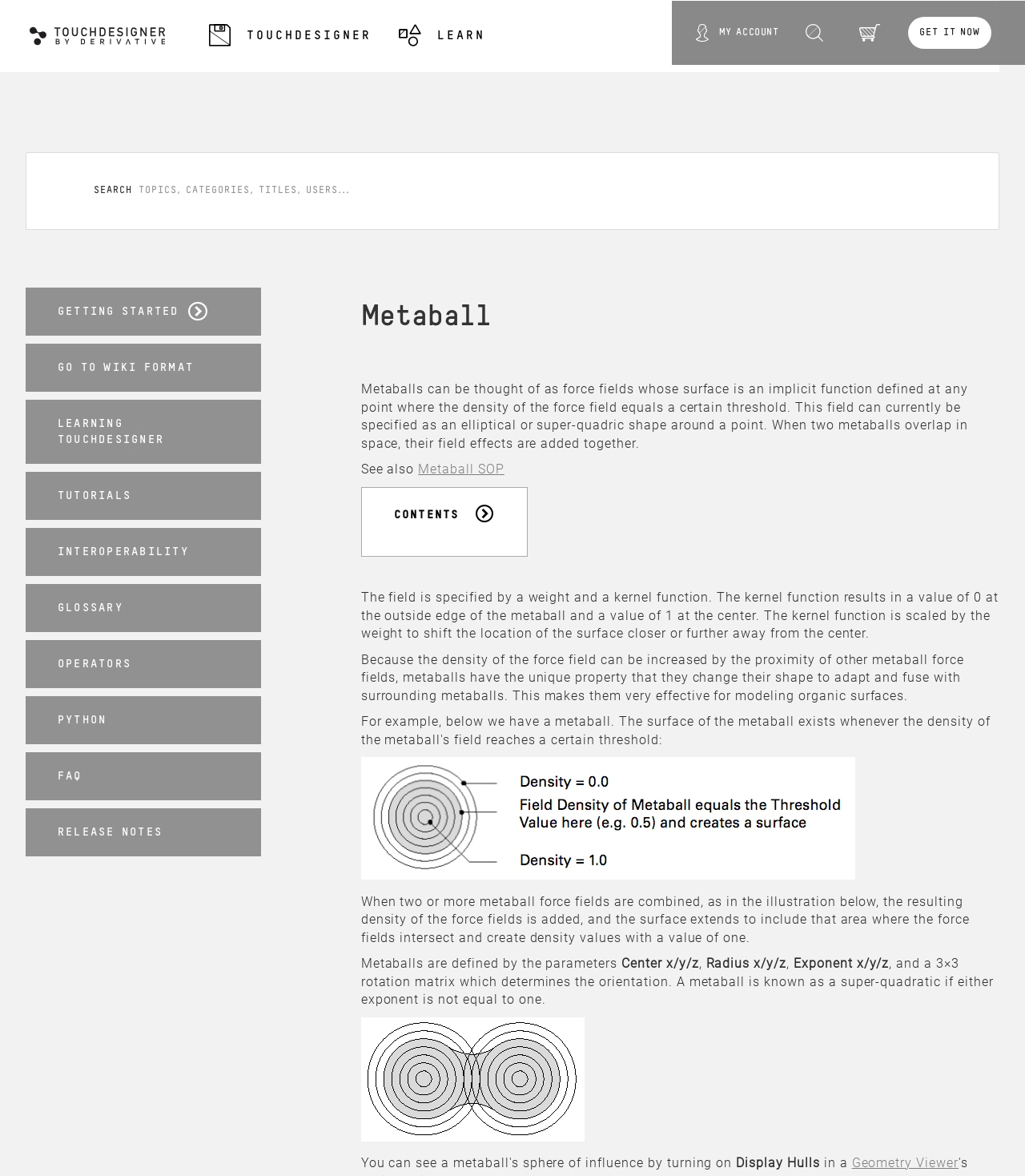Determine the bounding box coordinates of the element's region needed to click to follow the instruction: "Go to the 'Home' page". Provide these coordinates as four float numbers between 0 and 1, formatted as [left, top, right, bottom].

[0.029, 0.0, 0.161, 0.061]